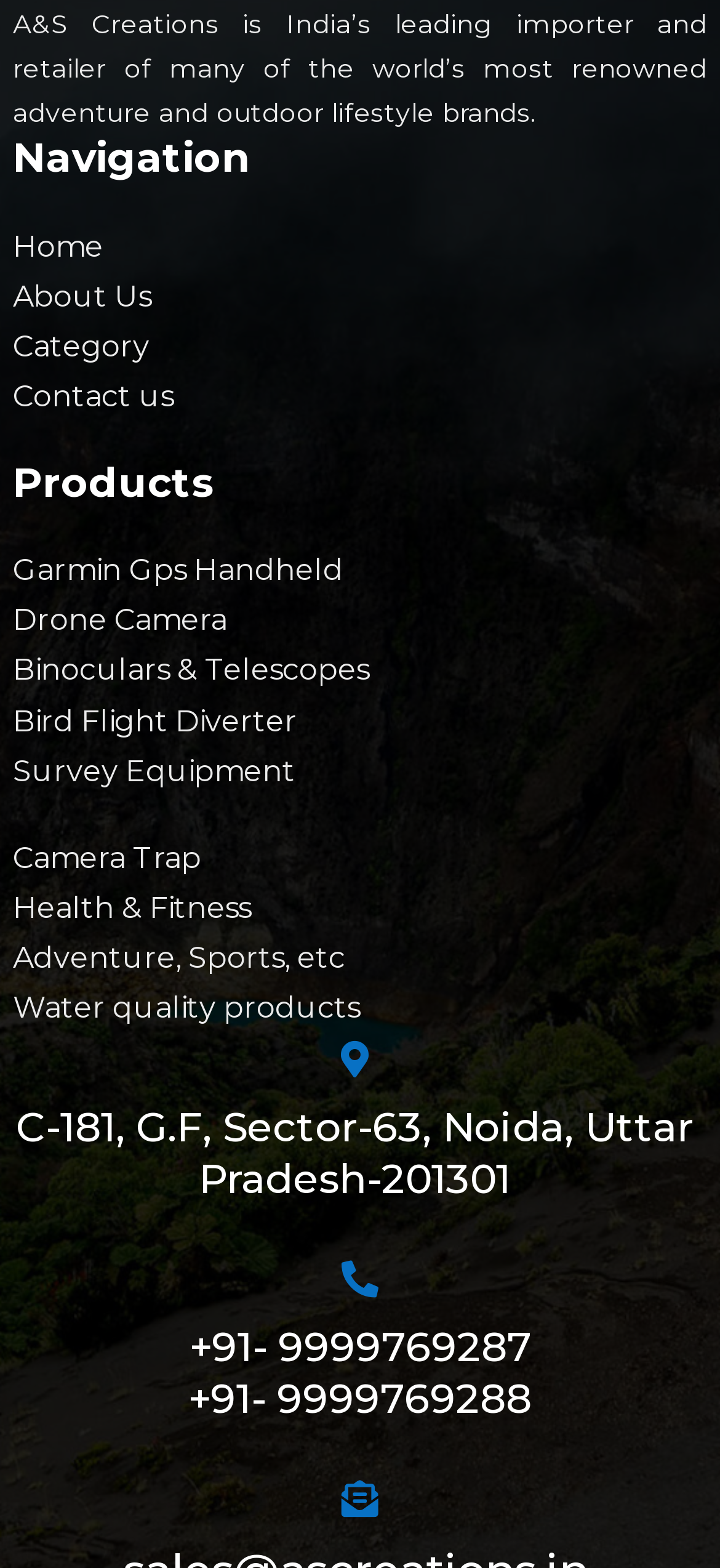Determine the bounding box for the described HTML element: "Category". Ensure the coordinates are four float numbers between 0 and 1 in the format [left, top, right, bottom].

[0.018, 0.205, 1.0, 0.237]